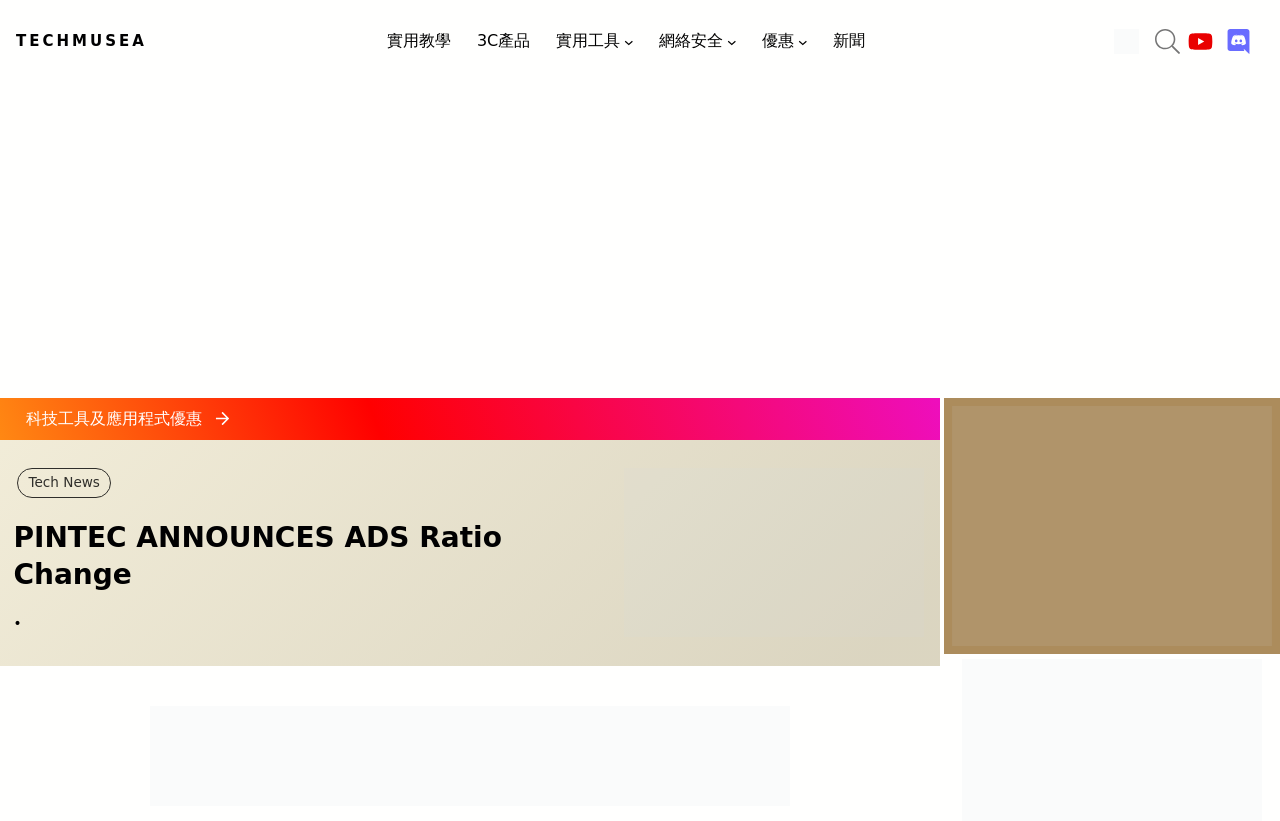Locate the bounding box coordinates of the element I should click to achieve the following instruction: "Read the PINTEC ANNOUNCES ADS Ratio Change news".

[0.011, 0.634, 0.486, 0.722]